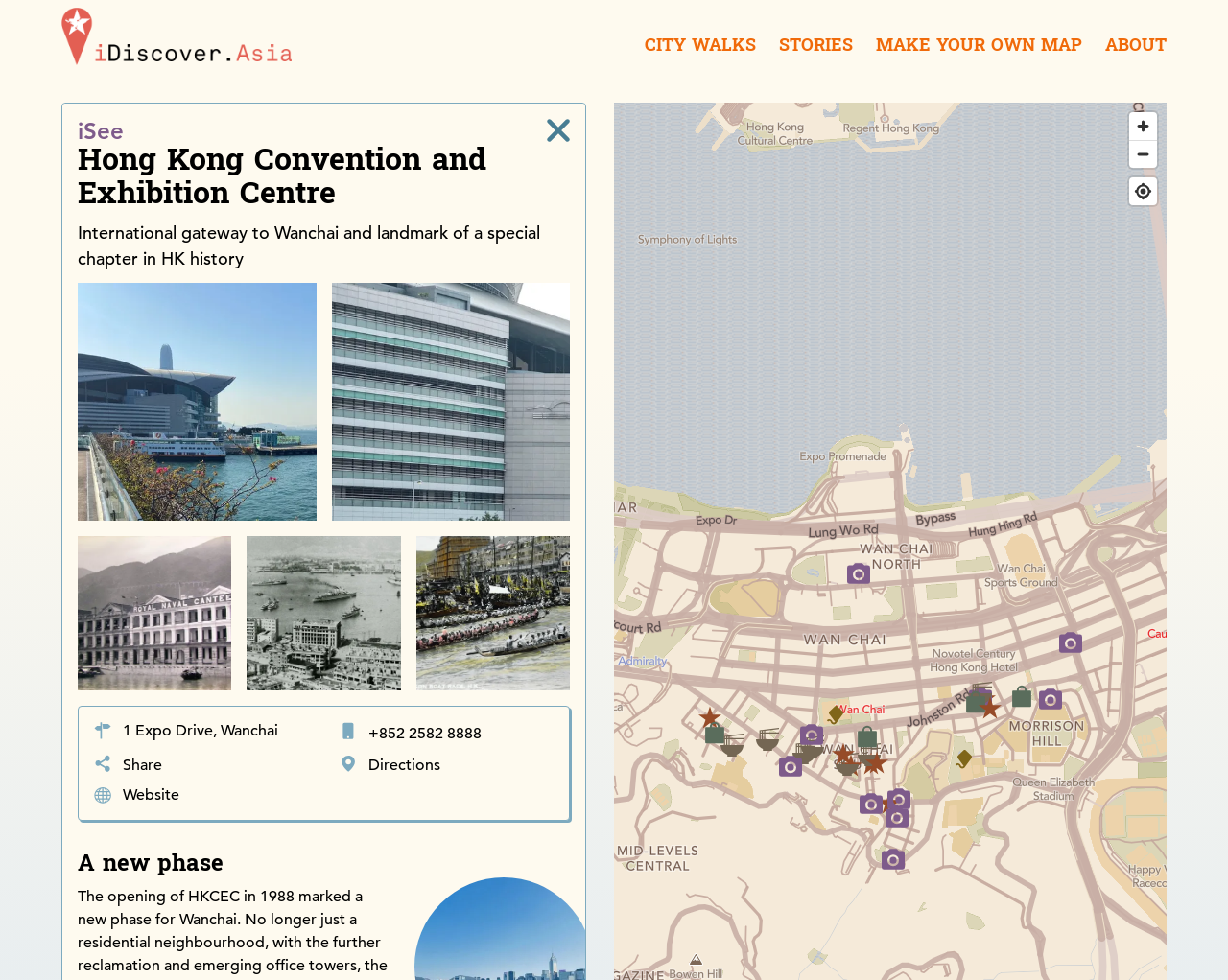Using the provided description: "Chat Kee Bicycle Co. iShop", find the bounding box coordinates of the corresponding UI element. The output should be four float numbers between 0 and 1, in the format [left, top, right, bottom].

[0.817, 0.691, 0.848, 0.73]